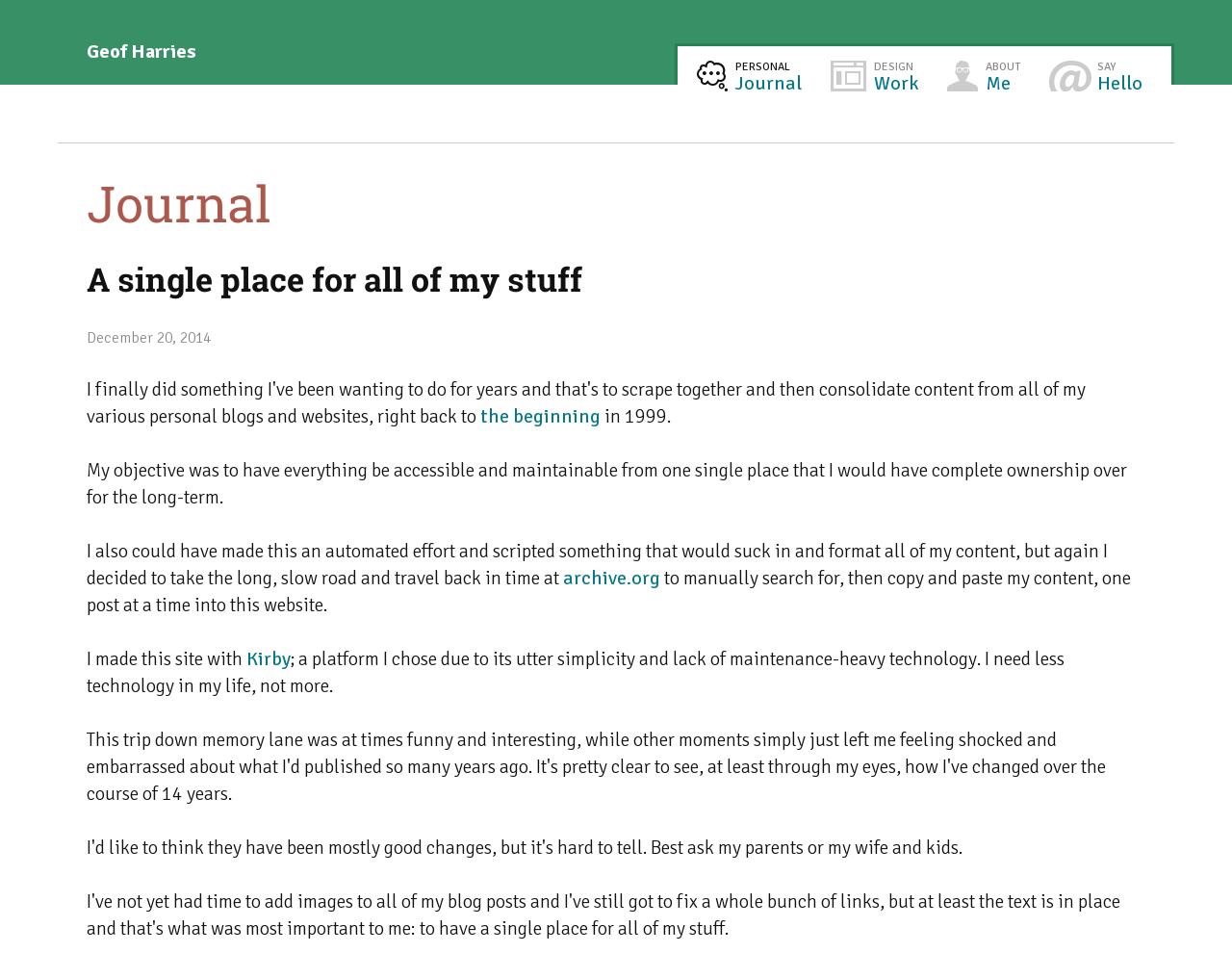Give a short answer to this question using one word or a phrase:
What platform was used to make this website?

Kirby